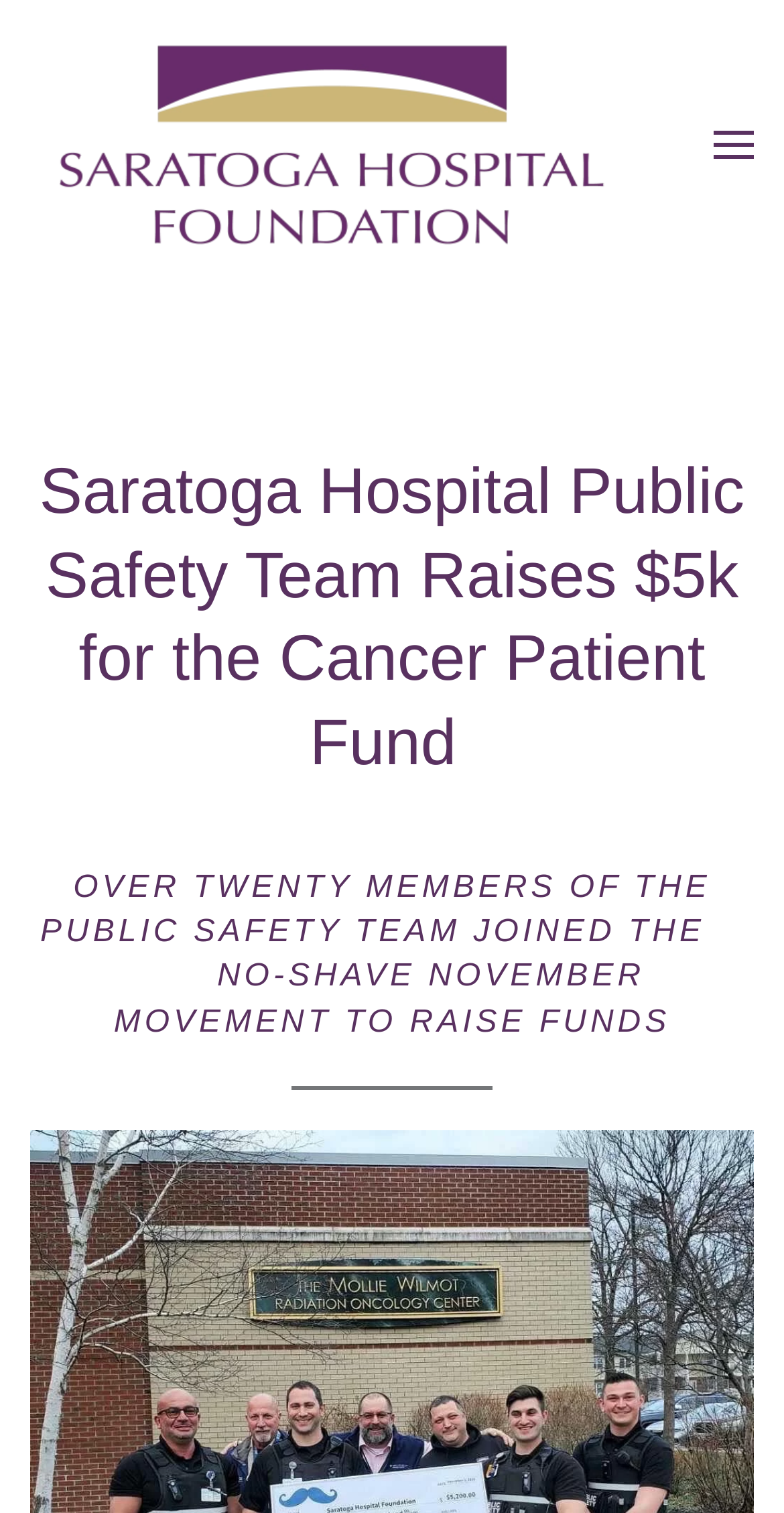What is the name of the organization?
Please use the image to provide a one-word or short phrase answer.

Saratoga Hospital Foundation